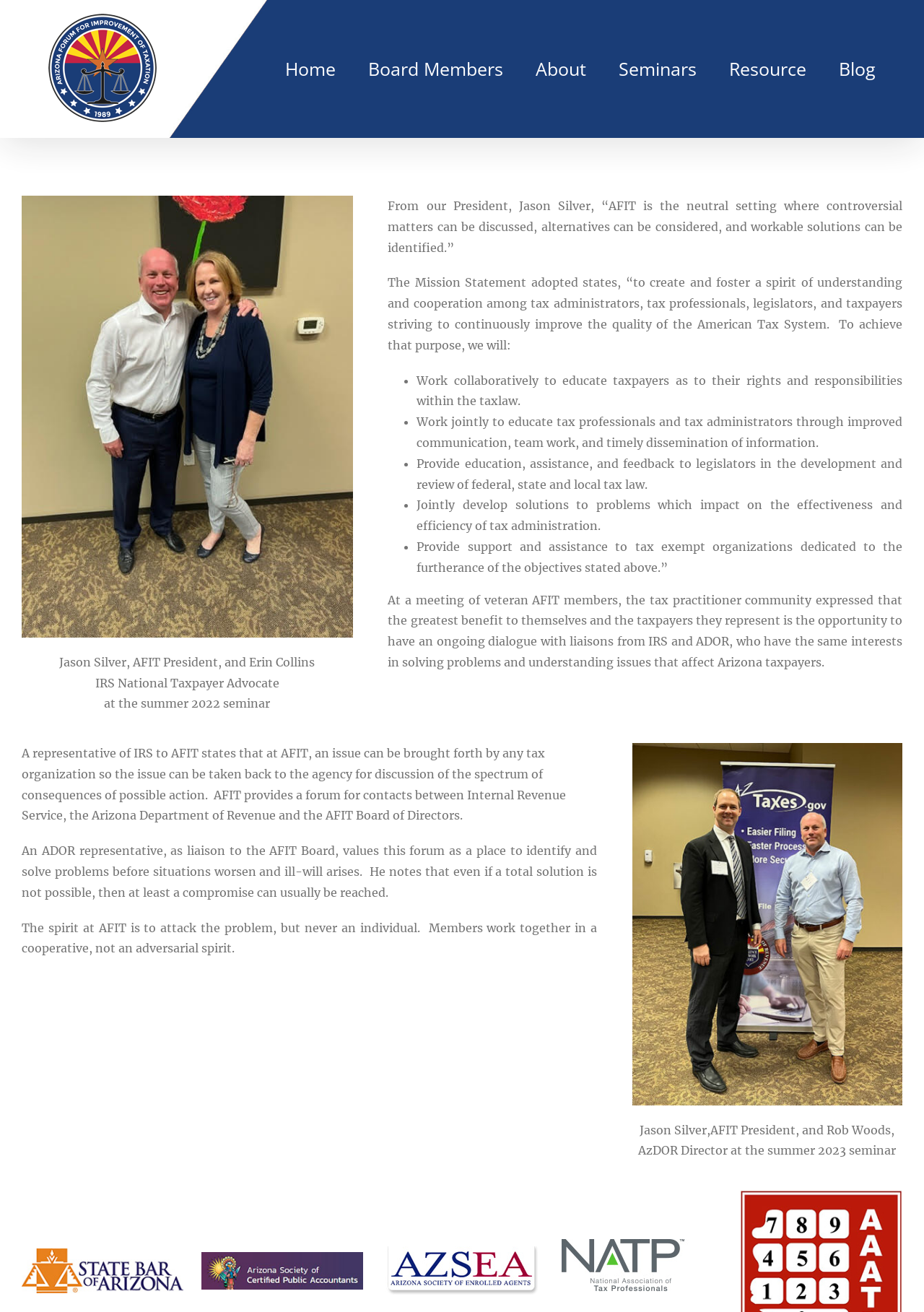Locate the bounding box coordinates of the region to be clicked to comply with the following instruction: "Explore the seminars link". The coordinates must be four float numbers between 0 and 1, in the form [left, top, right, bottom].

[0.67, 0.0, 0.754, 0.105]